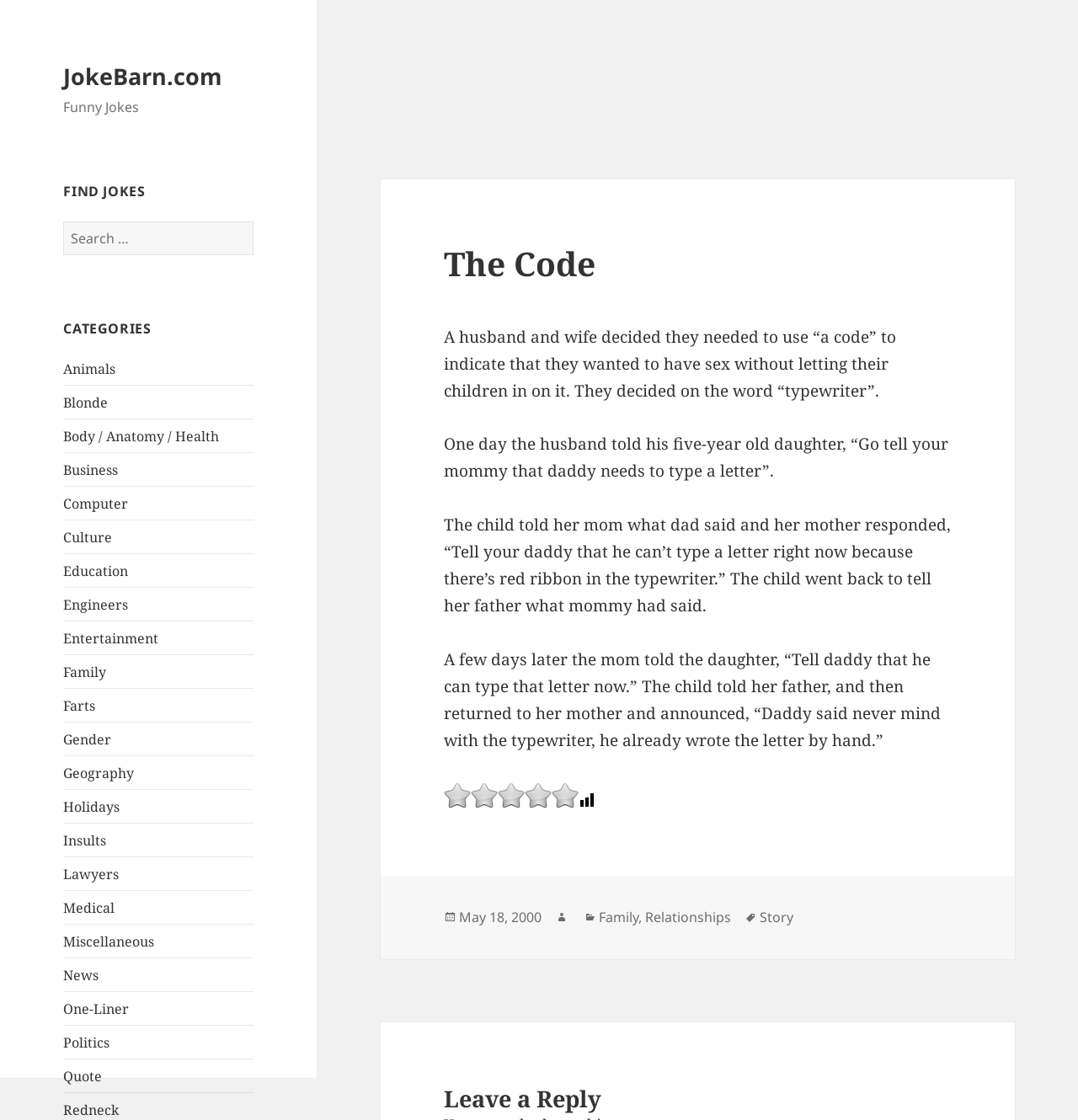Given the following UI element description: "May 18, 2000", find the bounding box coordinates in the webpage screenshot.

[0.426, 0.811, 0.502, 0.828]